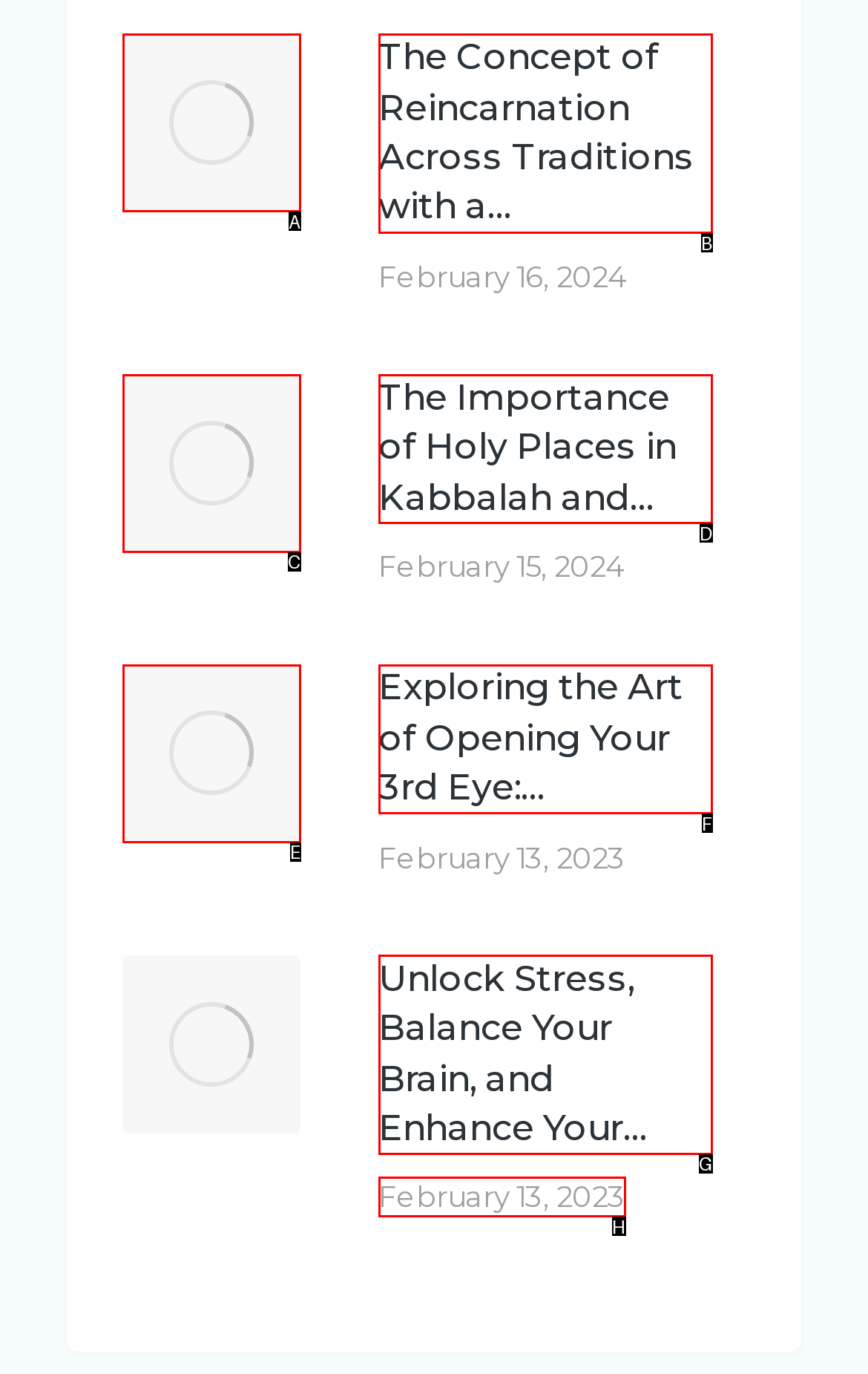From the given options, find the HTML element that fits the description: aria-label="Post image". Reply with the letter of the chosen element.

A